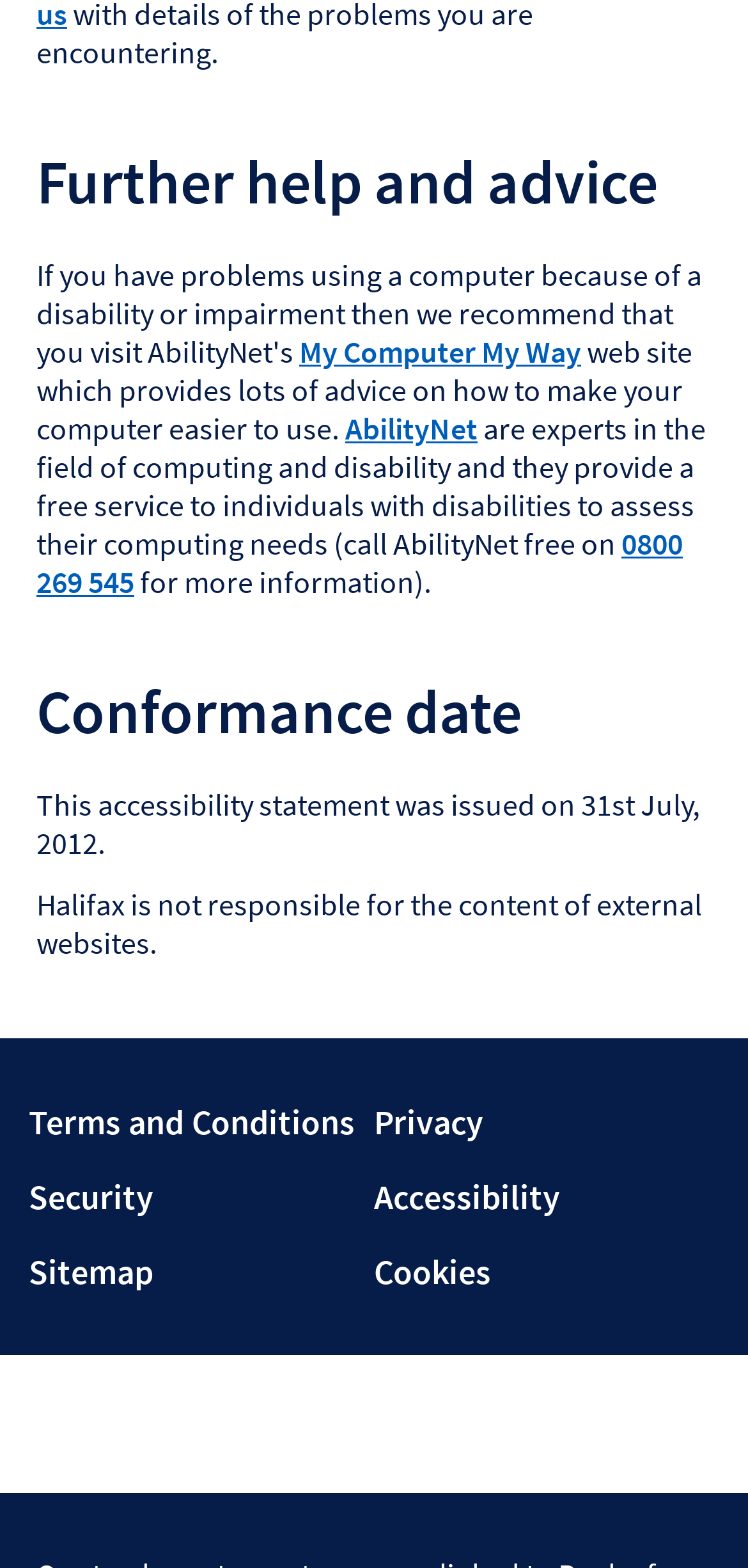Please provide the bounding box coordinates for the element that needs to be clicked to perform the instruction: "call 0800 269 545 for more information". The coordinates must consist of four float numbers between 0 and 1, formatted as [left, top, right, bottom].

[0.049, 0.334, 0.913, 0.383]